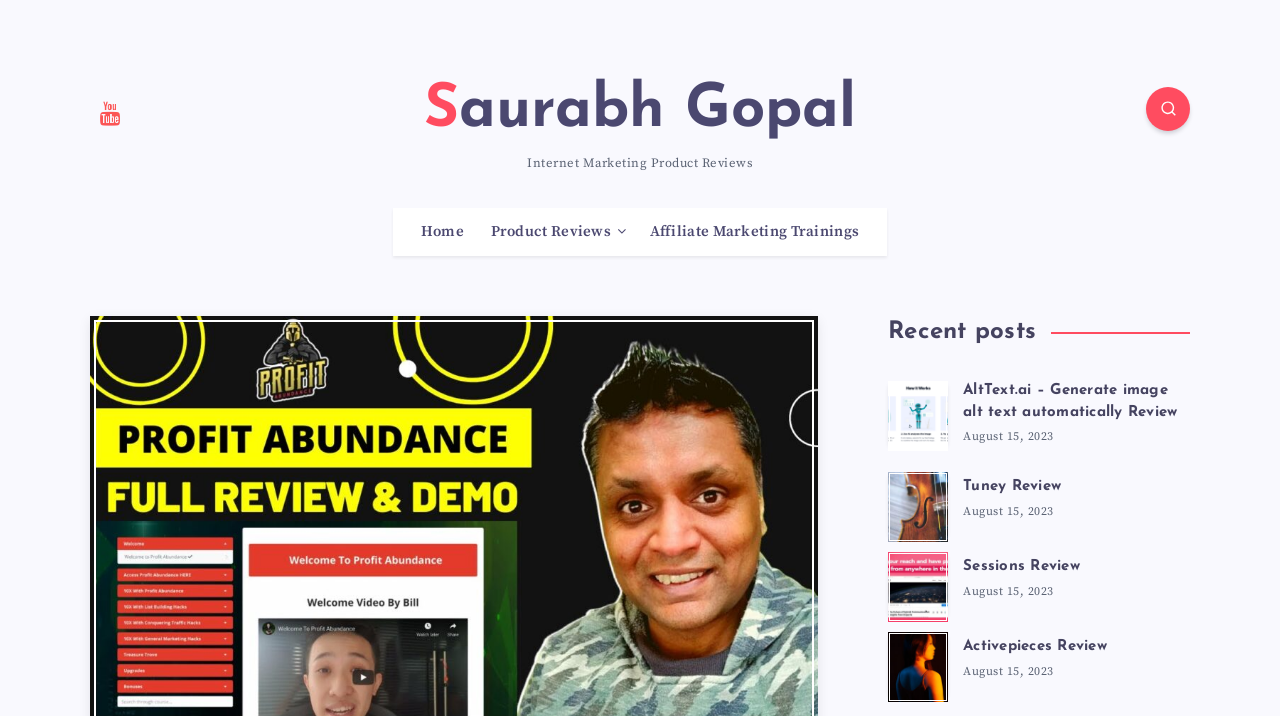Please provide a comprehensive answer to the question based on the screenshot: What is the name of the person mentioned on the webpage?

The name 'Saurabh Gopal' is mentioned on the webpage as a link, indicating that it is the name of a person, possibly the author or creator of the webpage.